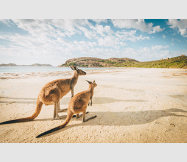What is the color of the sky?
Using the details from the image, give an elaborate explanation to answer the question.

The caption describes the sky as 'vast' and 'dotted with fluffy clouds', implying a bright and serene atmosphere, but not specifying a particular color. However, based on the context, it can be inferred that the sky is likely blue or a shade of blue.